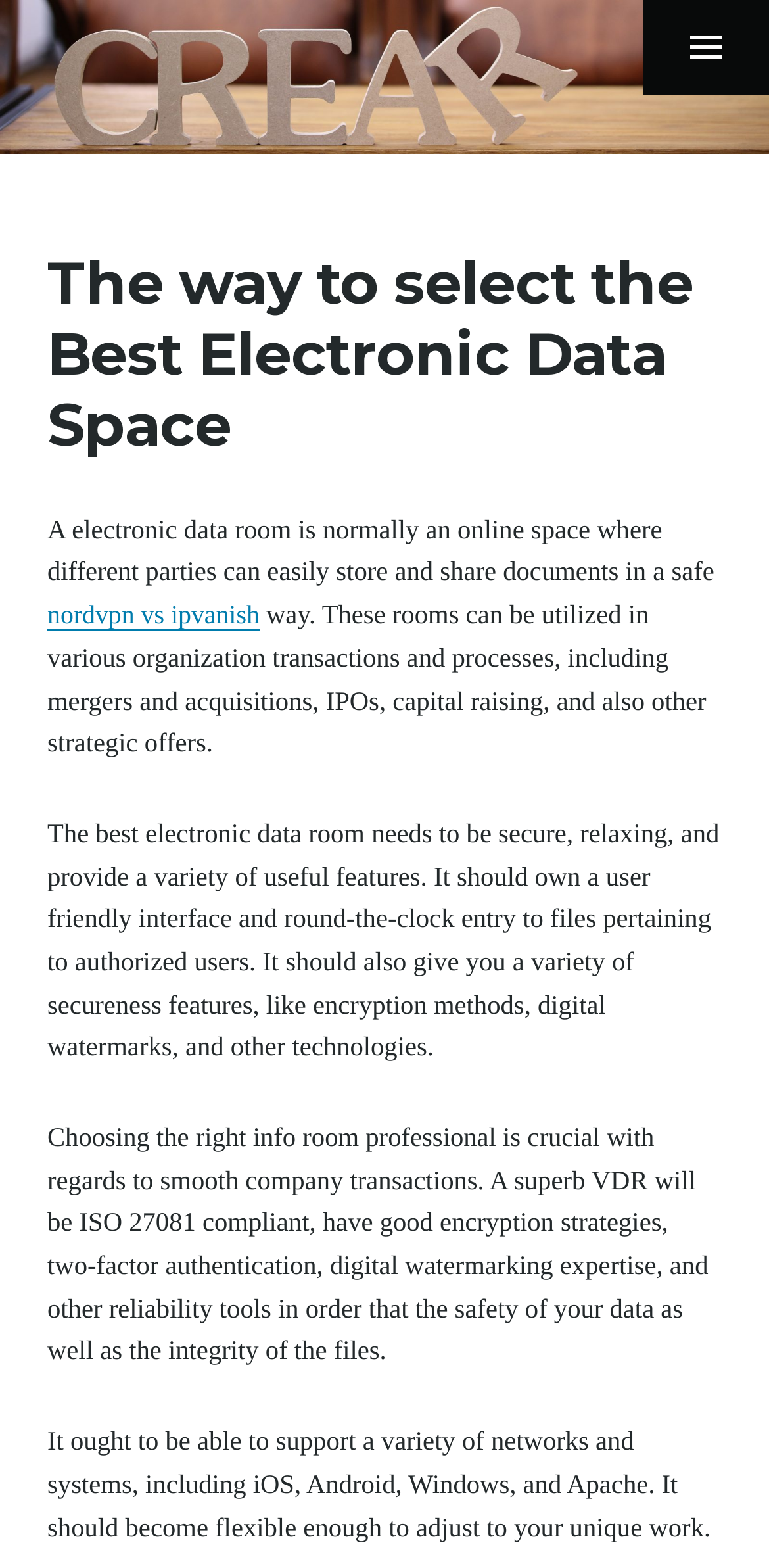What is an electronic data room?
Based on the visual details in the image, please answer the question thoroughly.

Based on the webpage content, an electronic data room is defined as an online space where different parties can easily store and share documents in a safe way. This is mentioned in the first paragraph of the webpage.